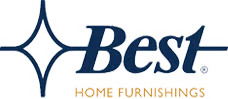What color are the words 'HOME FURNISHINGS' in?
Please respond to the question with as much detail as possible.

The words 'HOME FURNISHINGS' in the logo of Best Home Furnishings are presented in a softer orange hue, which complements the overall aesthetic of the logo and provides a nice contrast to the deep navy blue color of the word 'Best'.